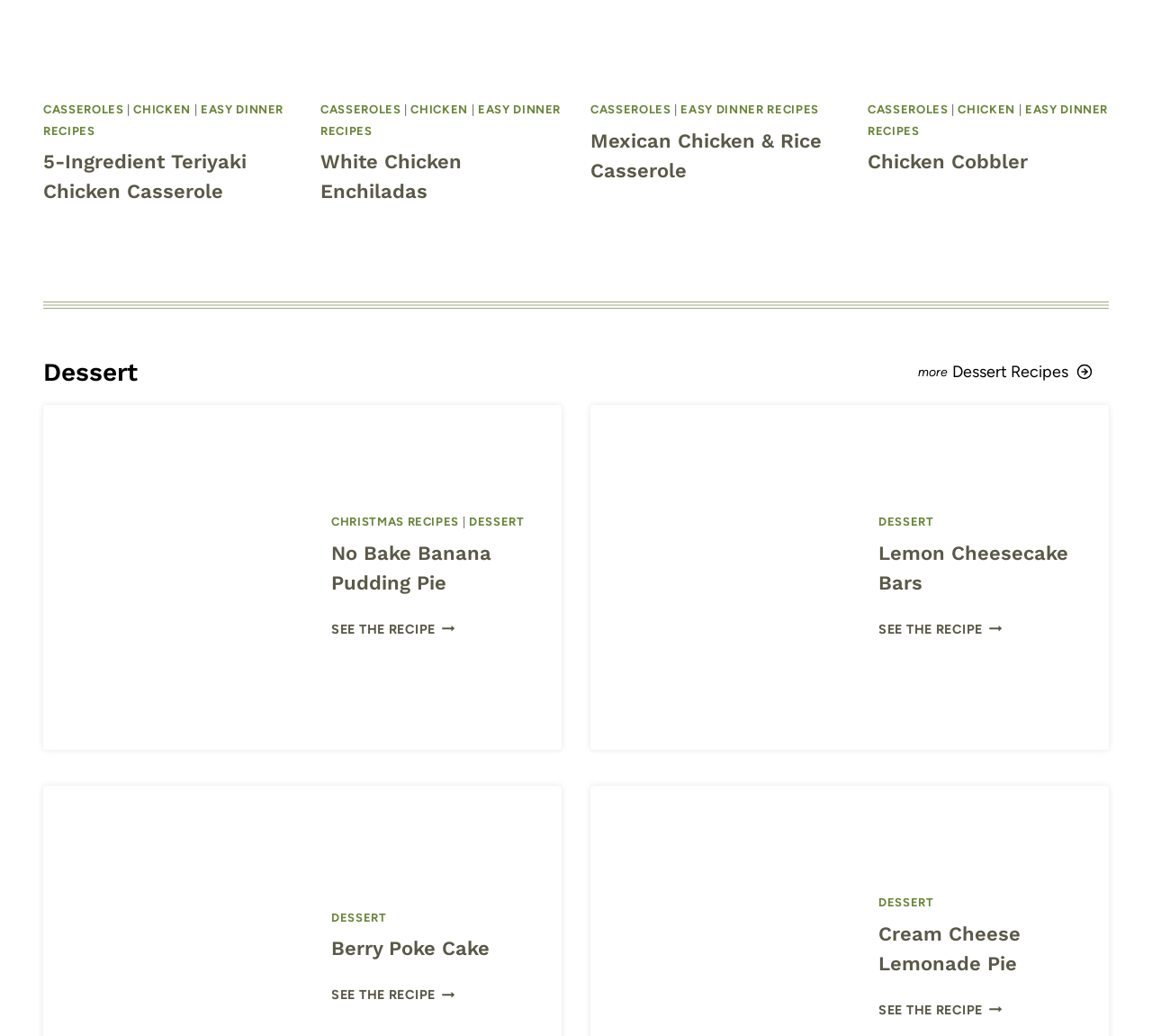Provide the bounding box coordinates of the HTML element described by the text: "Dessert". The coordinates should be in the format [left, top, right, bottom] with values between 0 and 1.

[0.407, 0.497, 0.455, 0.51]